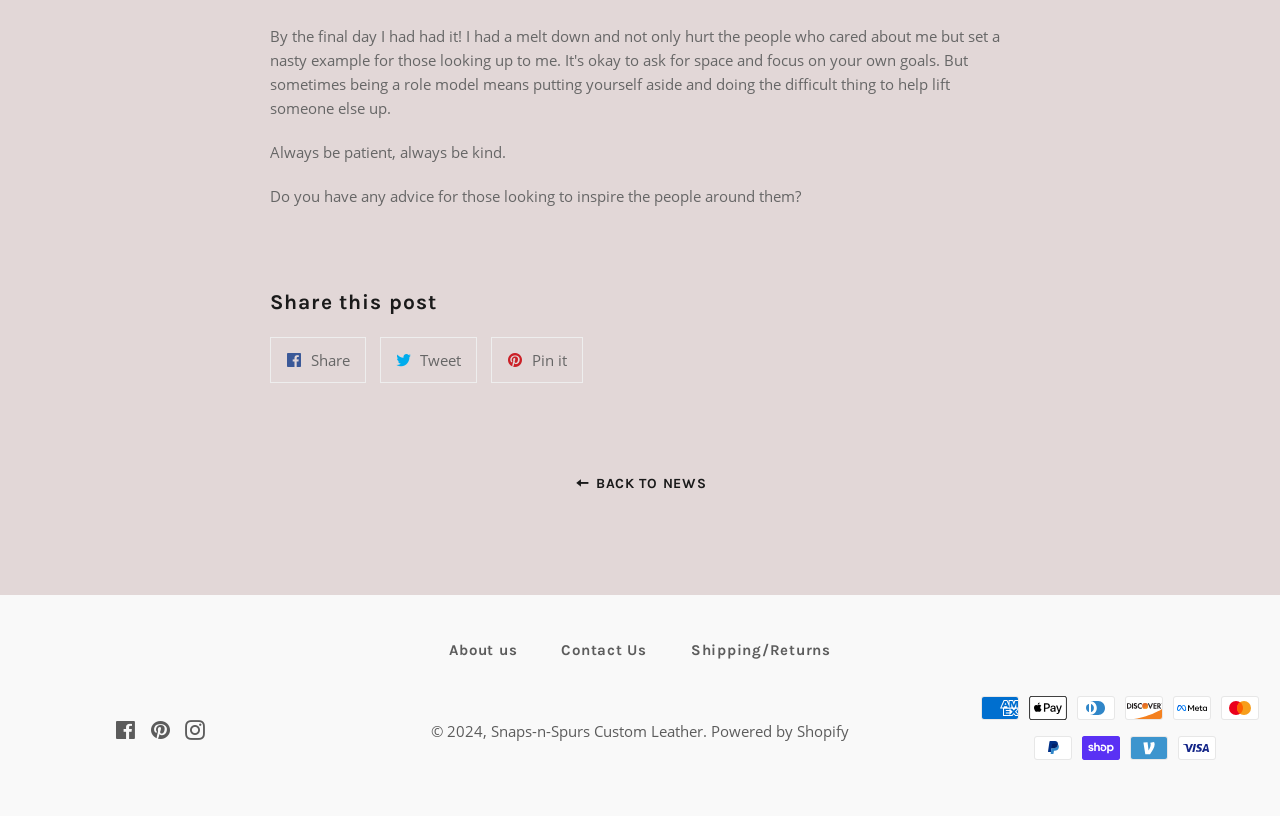What is the quote mentioned on the webpage?
Kindly answer the question with as much detail as you can.

The quote 'Always be patient, always be kind.' is mentioned on the webpage, which is a StaticText element with ID 163, located at the top of the page.